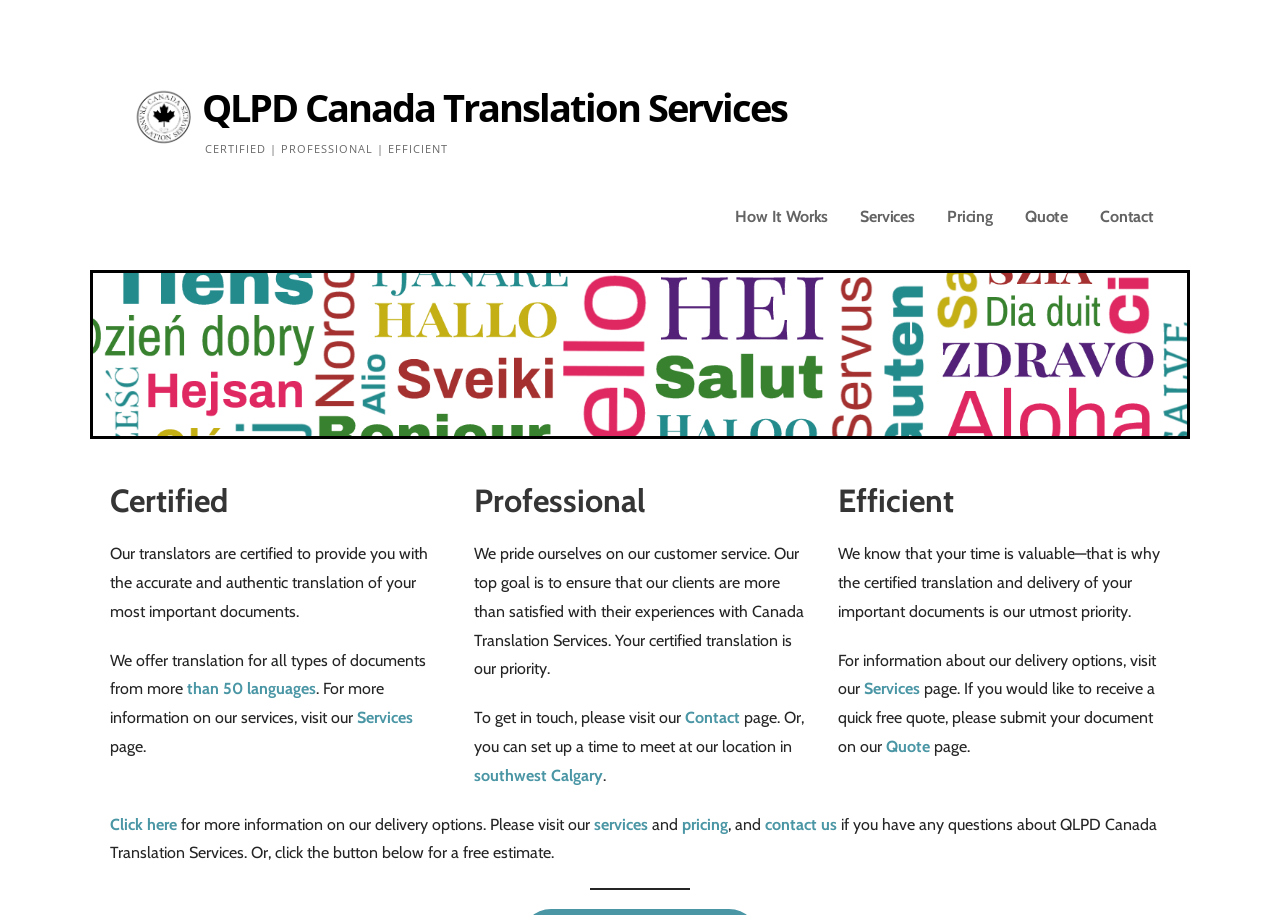Please respond in a single word or phrase: 
What is the priority of the translation service?

certified translation and delivery